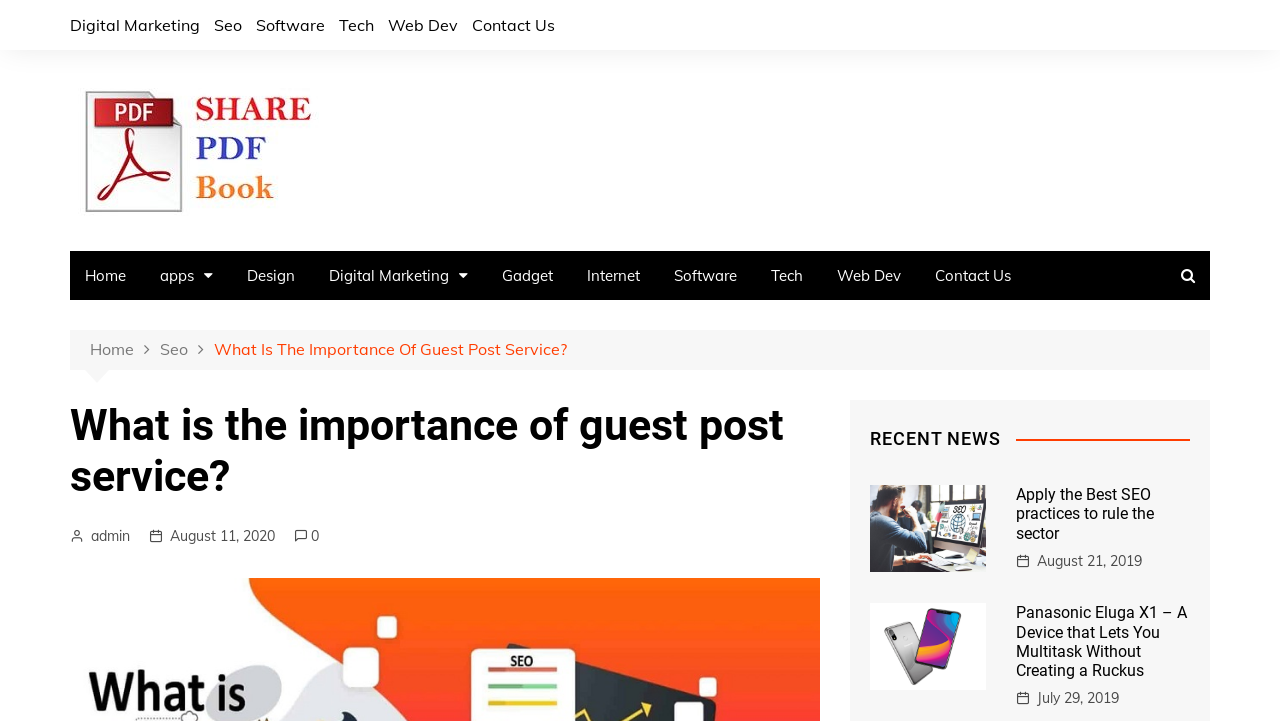What is the category of the link 'Digital Marketing'?
Please give a detailed and thorough answer to the question, covering all relevant points.

The link 'Digital Marketing' is categorized as navigation because it is part of the top navigation menu, which includes other links like 'Seo', 'Software', 'Tech', and 'Web Dev'.